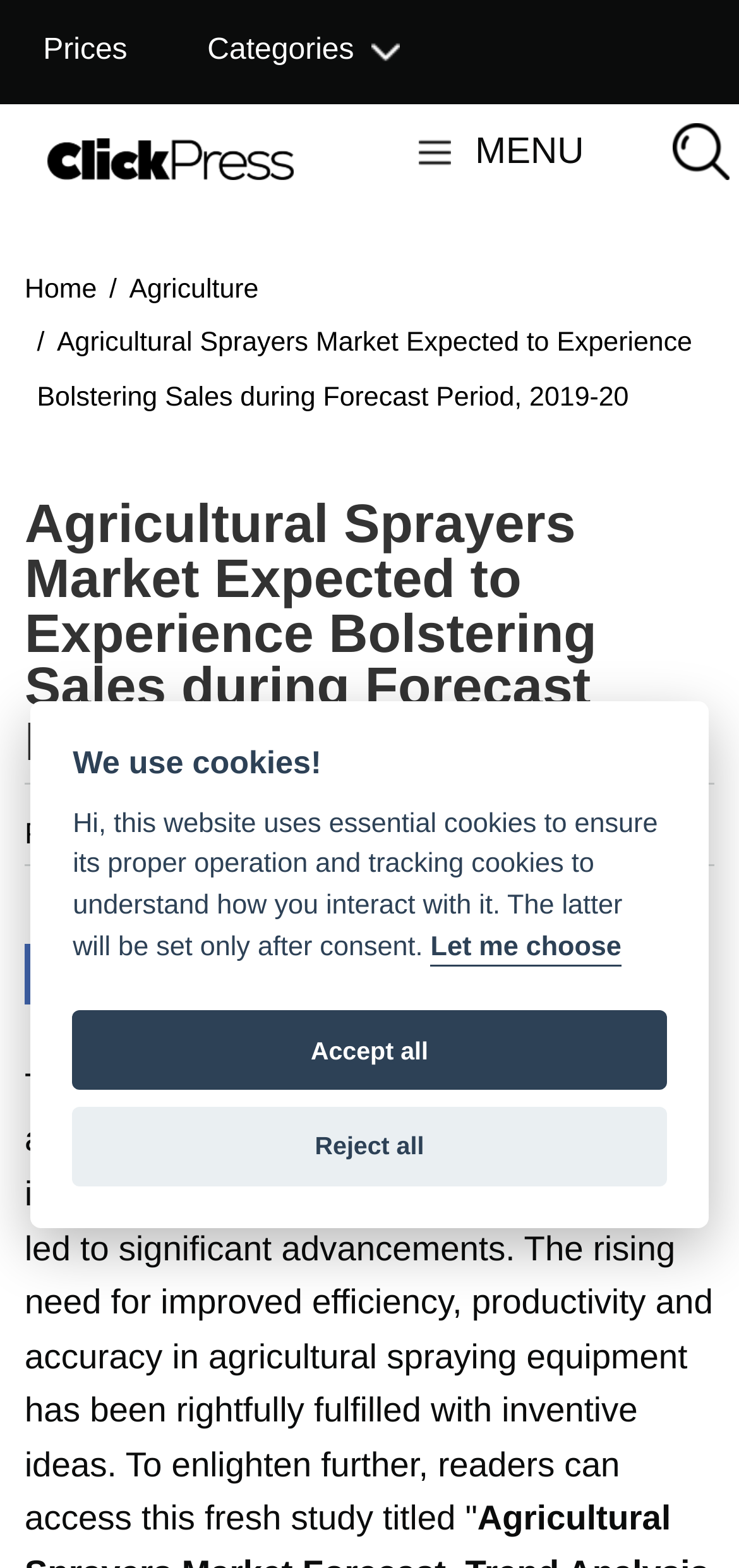How many social media sharing buttons are there?
Give a thorough and detailed response to the question.

I counted the number of social media sharing buttons by looking at the images with descriptions such as 'facebook sharing button', 'twitter sharing button', and so on. There are 8 such buttons in total.